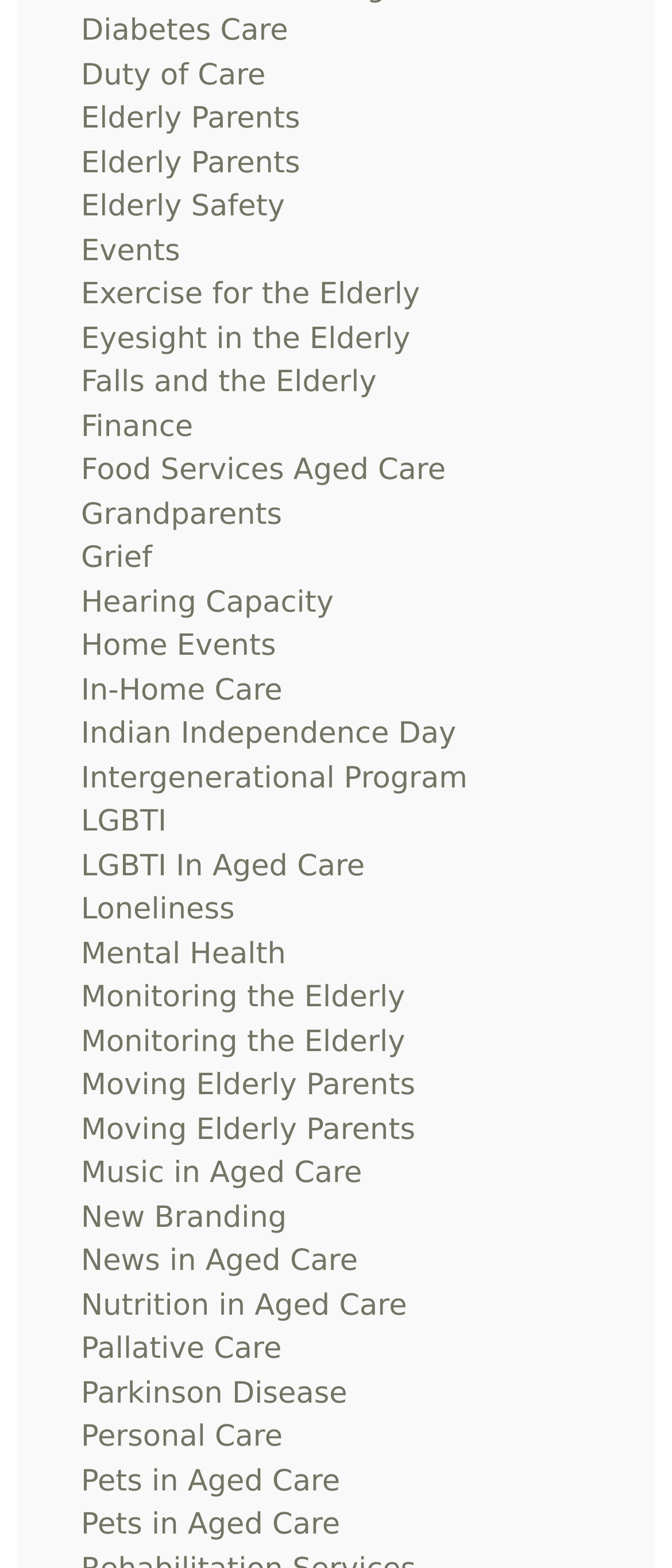Answer the question below in one word or phrase:
How many links are related to care?

5